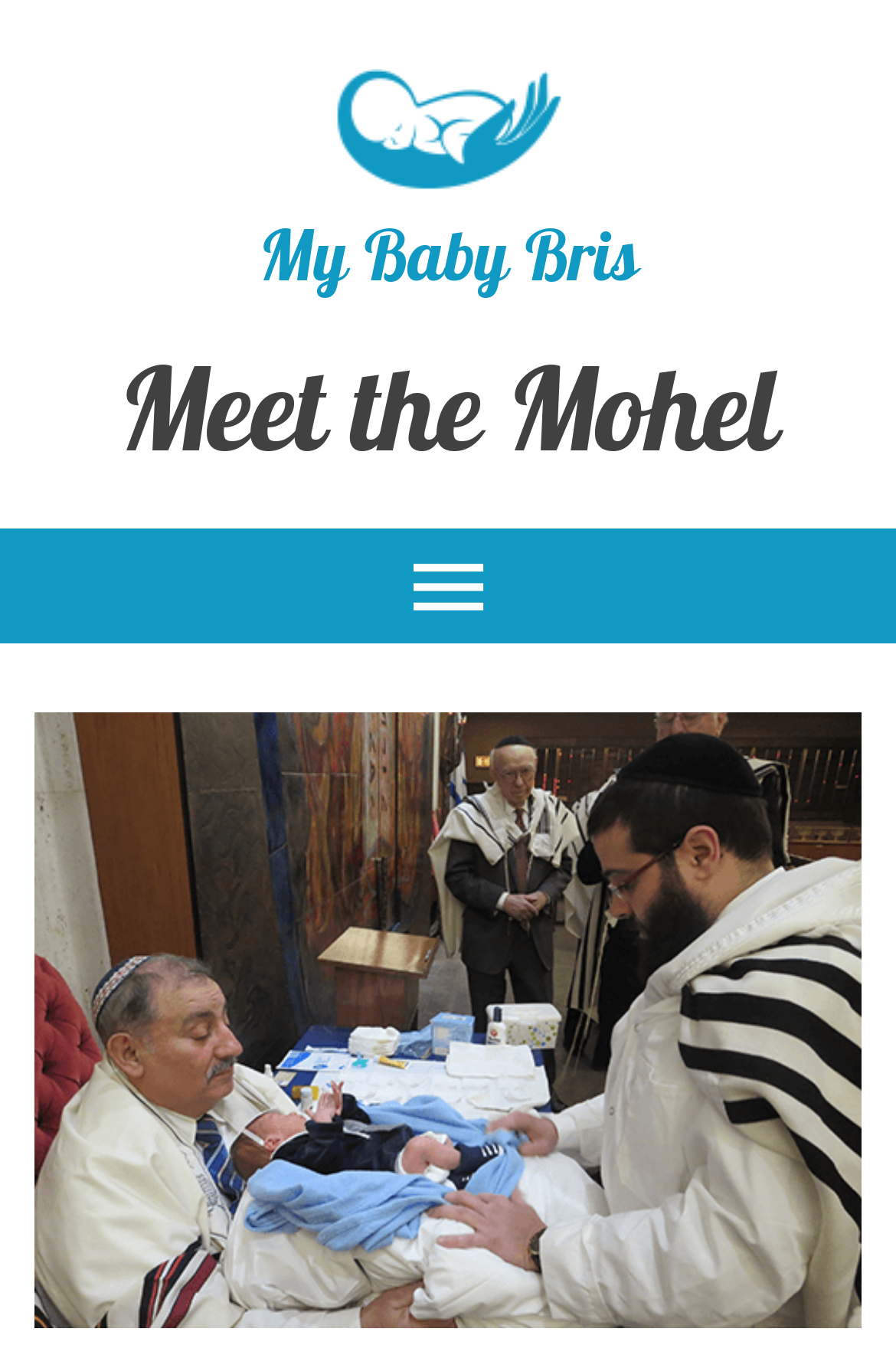Determine the bounding box coordinates for the UI element described. Format the coordinates as (top-left x, top-left y, bottom-right x, bottom-right y) and ensure all values are between 0 and 1. Element description: parent_node: My Baby Bris

[0.372, 0.051, 0.628, 0.142]